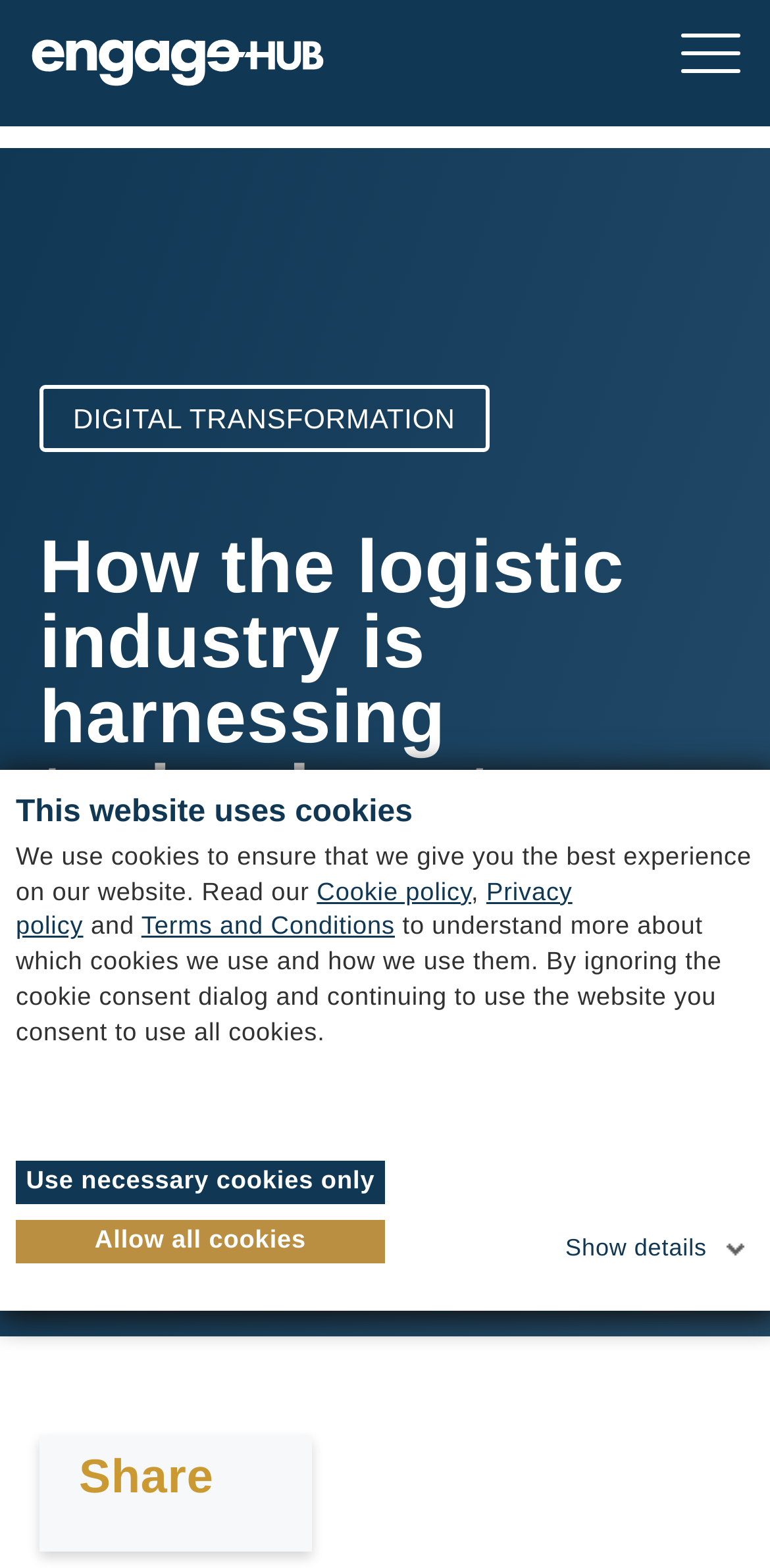Create an elaborate caption for the webpage.

The webpage appears to be an article or blog post discussing the logistics industry's adoption of technology to improve customer experience. At the top of the page, there is a dialog box informing users about the website's cookie policy, with links to the cookie policy, privacy policy, and terms and conditions. Below this dialog box, there is a navigation link on the top left corner of the page.

The main content of the page is headed by a title "How the logistic industry is harnessing technology to deliver for its customers." which is followed by the author's name "Simon Brennan" and the publication date "22 August 2016". The article's content is not explicitly described in the accessibility tree, but it likely discusses the role of technology in the logistics industry.

At the bottom of the page, there is a section with a heading "Share", suggesting that users can share the article on social media or other platforms. There are also several links on the page, including one to a section on "DIGITAL TRANSFORMATION" and another to an unknown destination.